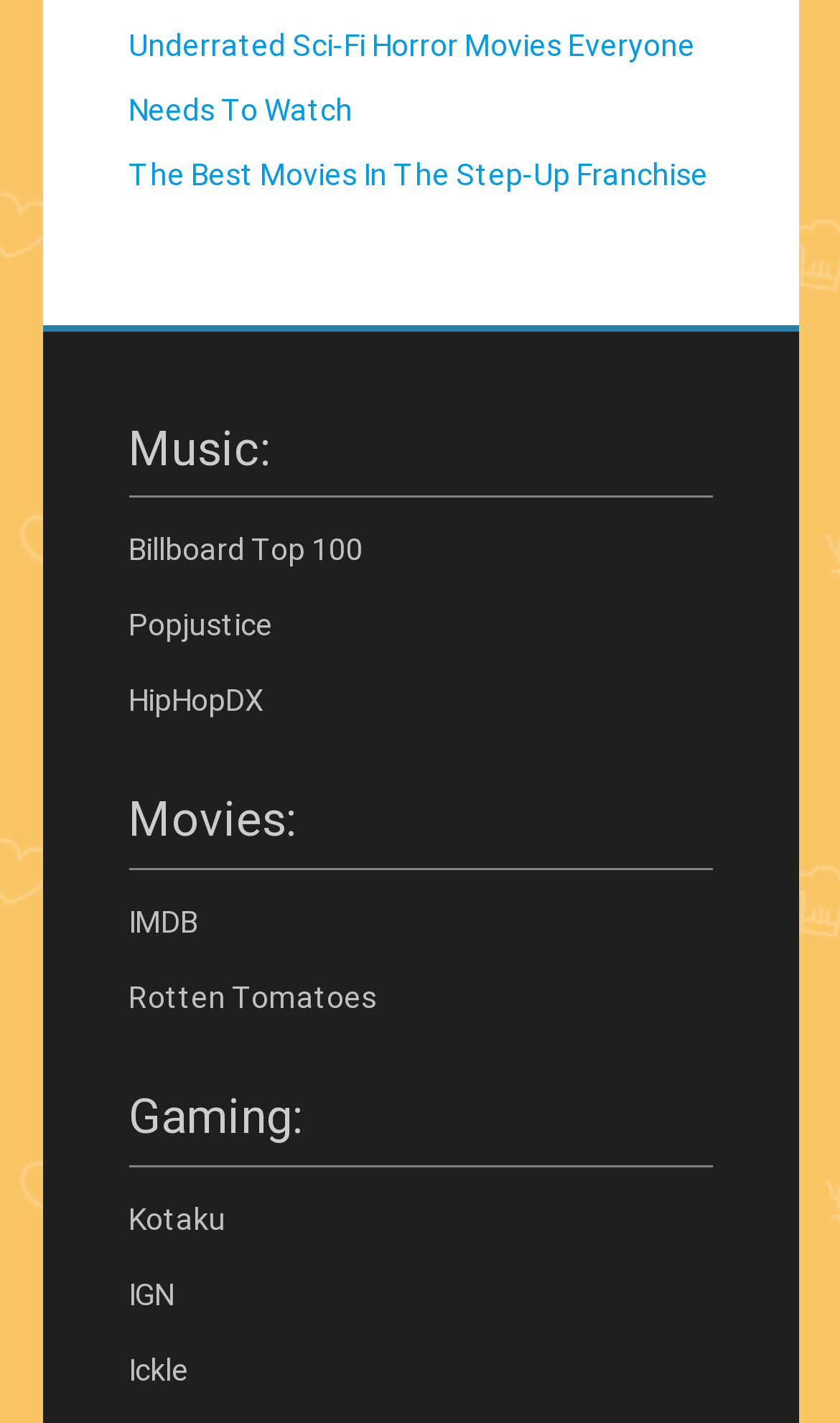Determine the bounding box coordinates of the clickable element to achieve the following action: 'Visit IMDB'. Provide the coordinates as four float values between 0 and 1, formatted as [left, top, right, bottom].

[0.153, 0.634, 0.235, 0.662]